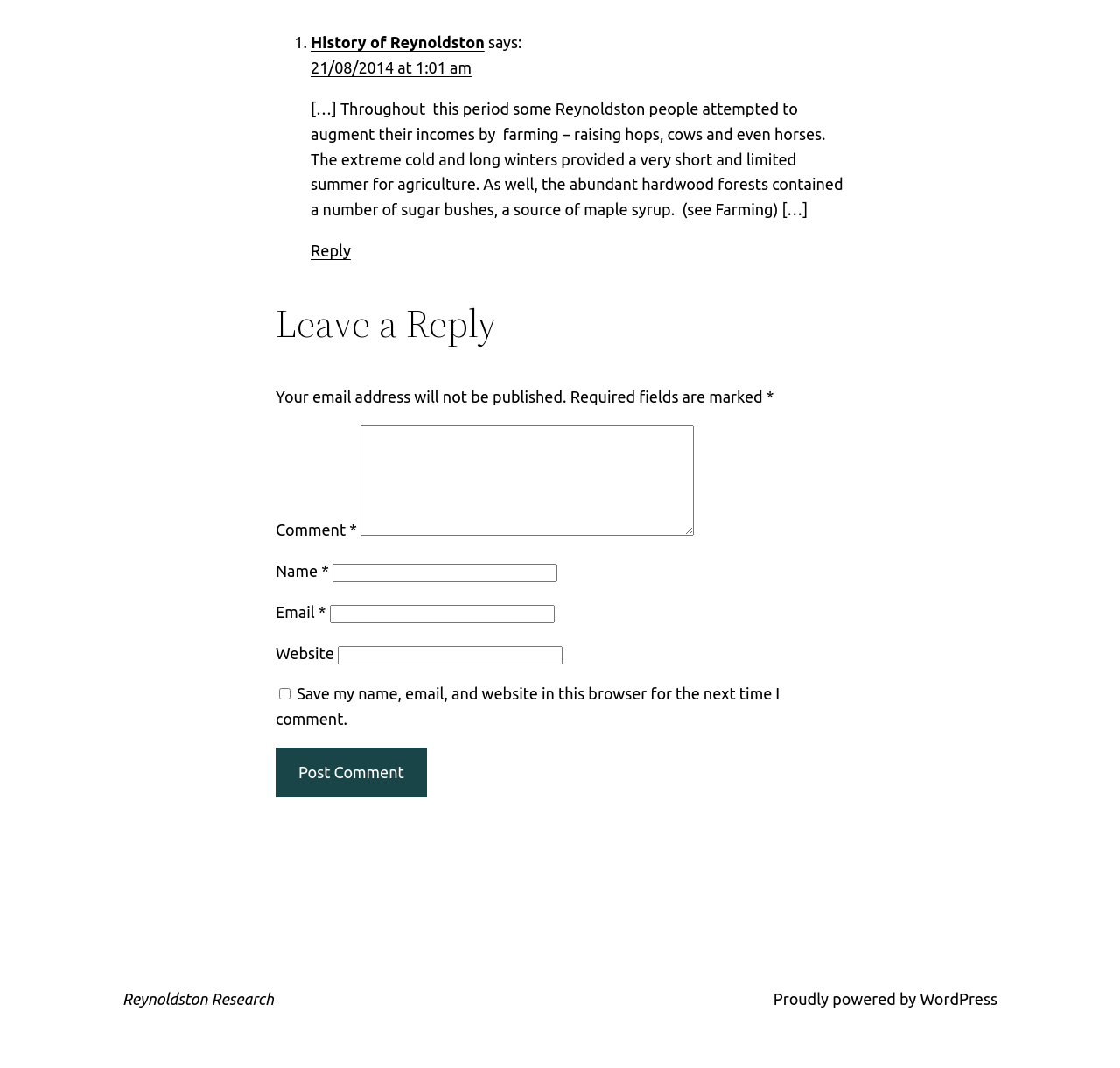Find the bounding box coordinates of the element you need to click on to perform this action: 'Click on the 'Reynoldston Research' link'. The coordinates should be represented by four float values between 0 and 1, in the format [left, top, right, bottom].

[0.109, 0.927, 0.244, 0.943]